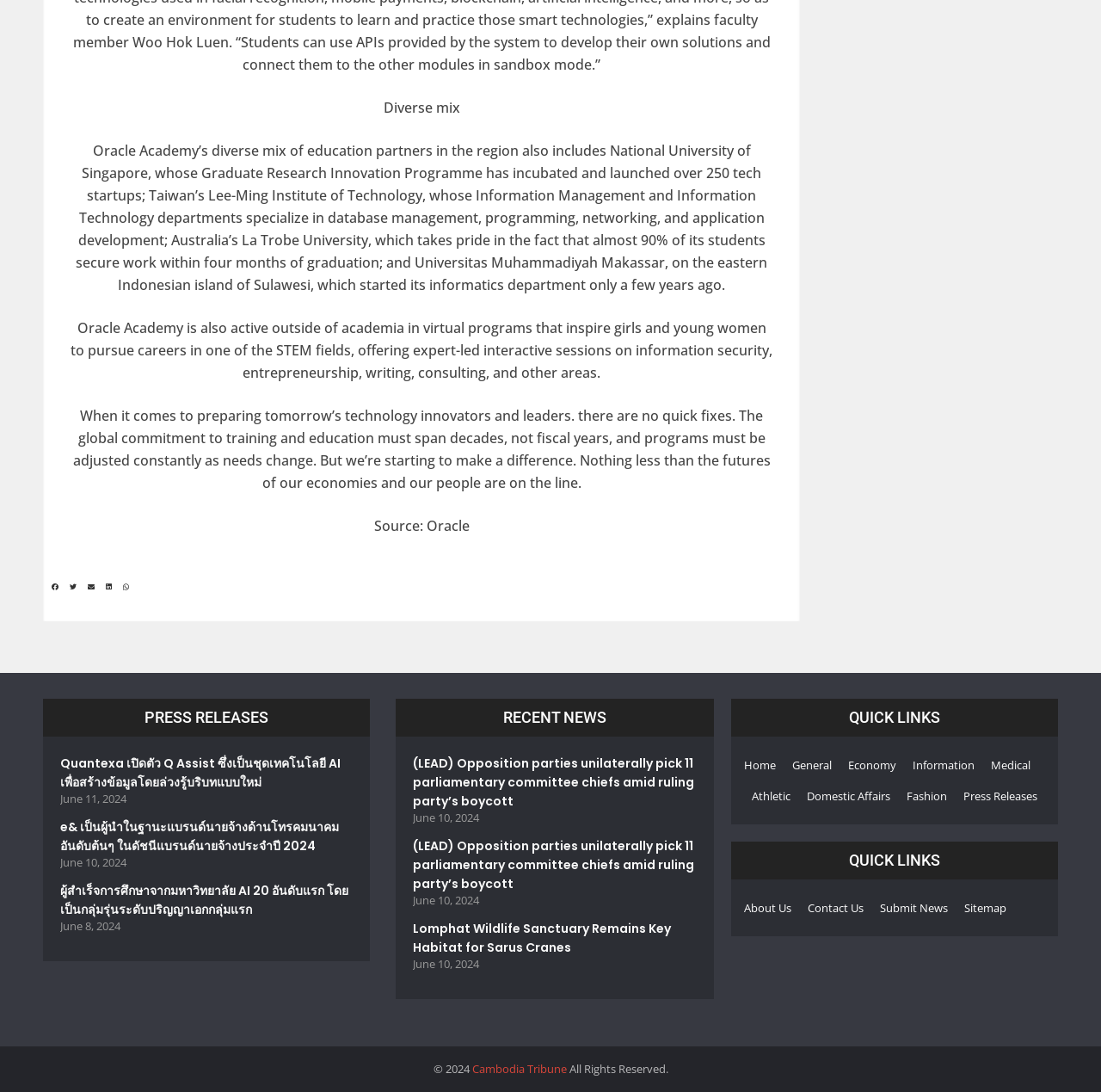What is the name of the wildlife sanctuary mentioned in the article?
Using the image as a reference, answer the question with a short word or phrase.

Lomphat Wildlife Sanctuary